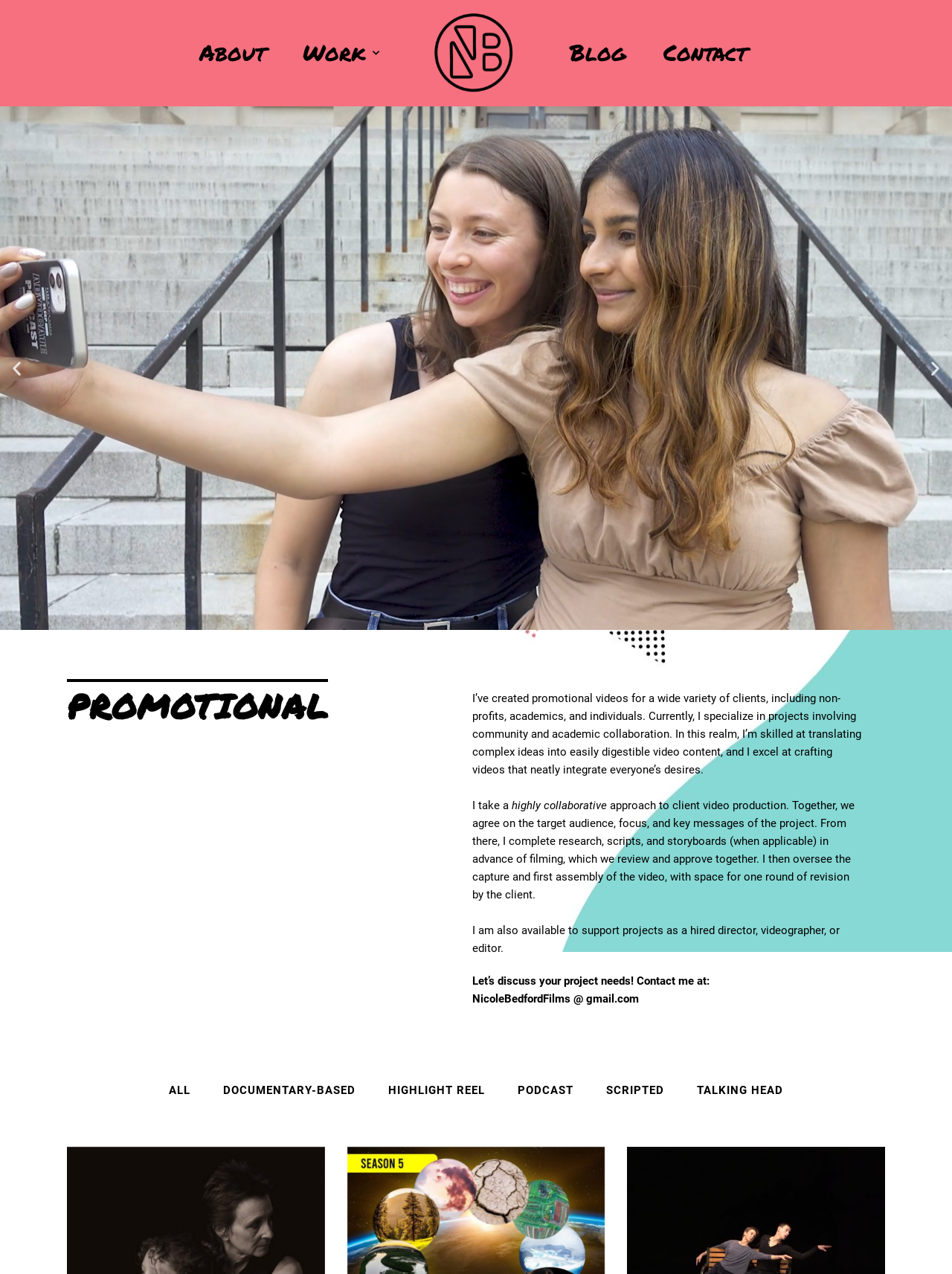Calculate the bounding box coordinates for the UI element based on the following description: "Previous slide". Ensure the coordinates are four float numbers between 0 and 1, i.e., [left, top, right, bottom].

[0.008, 0.281, 0.027, 0.296]